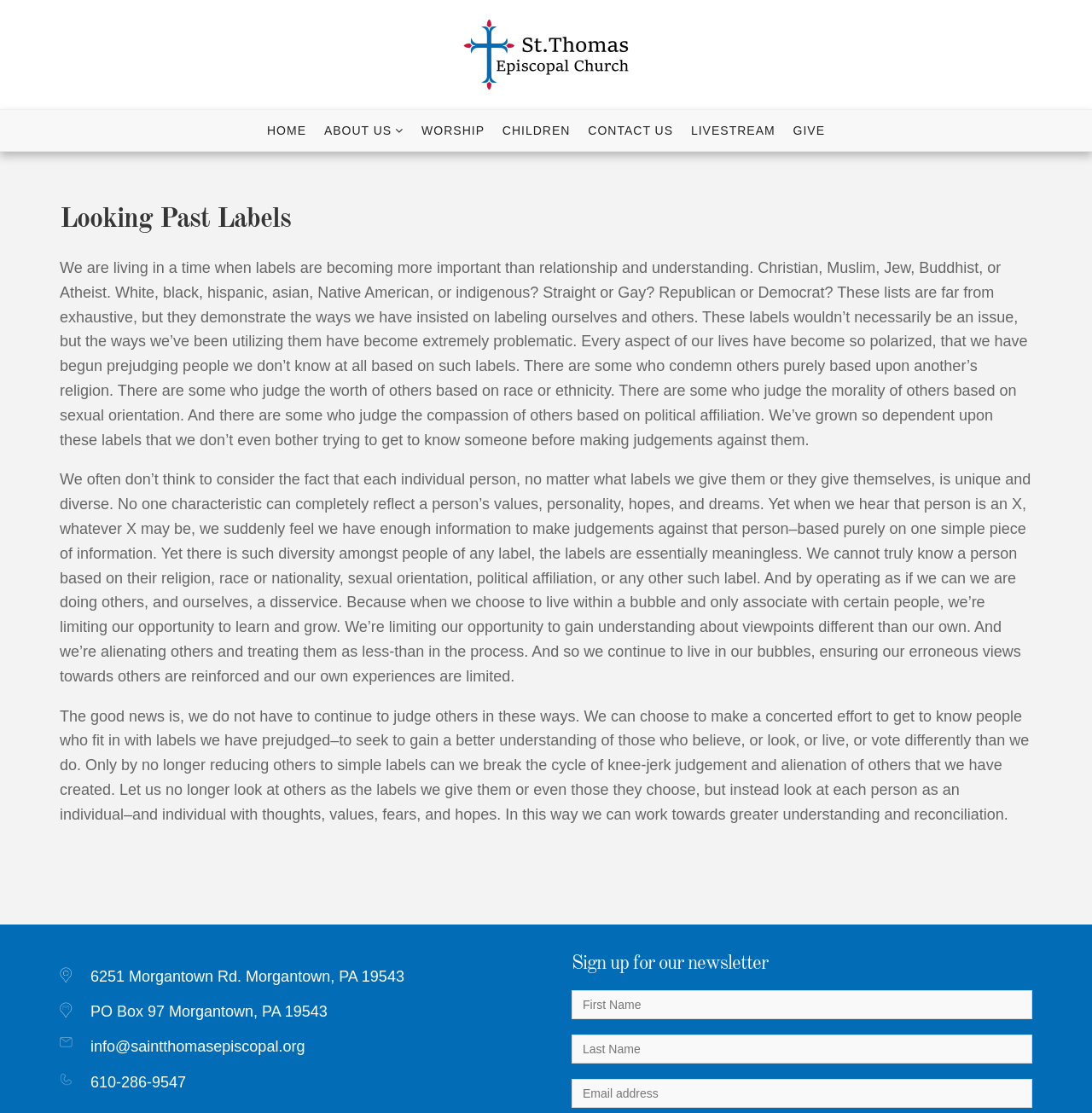What is the name of the church?
Refer to the image and respond with a one-word or short-phrase answer.

St. Thomas Episcopal Church